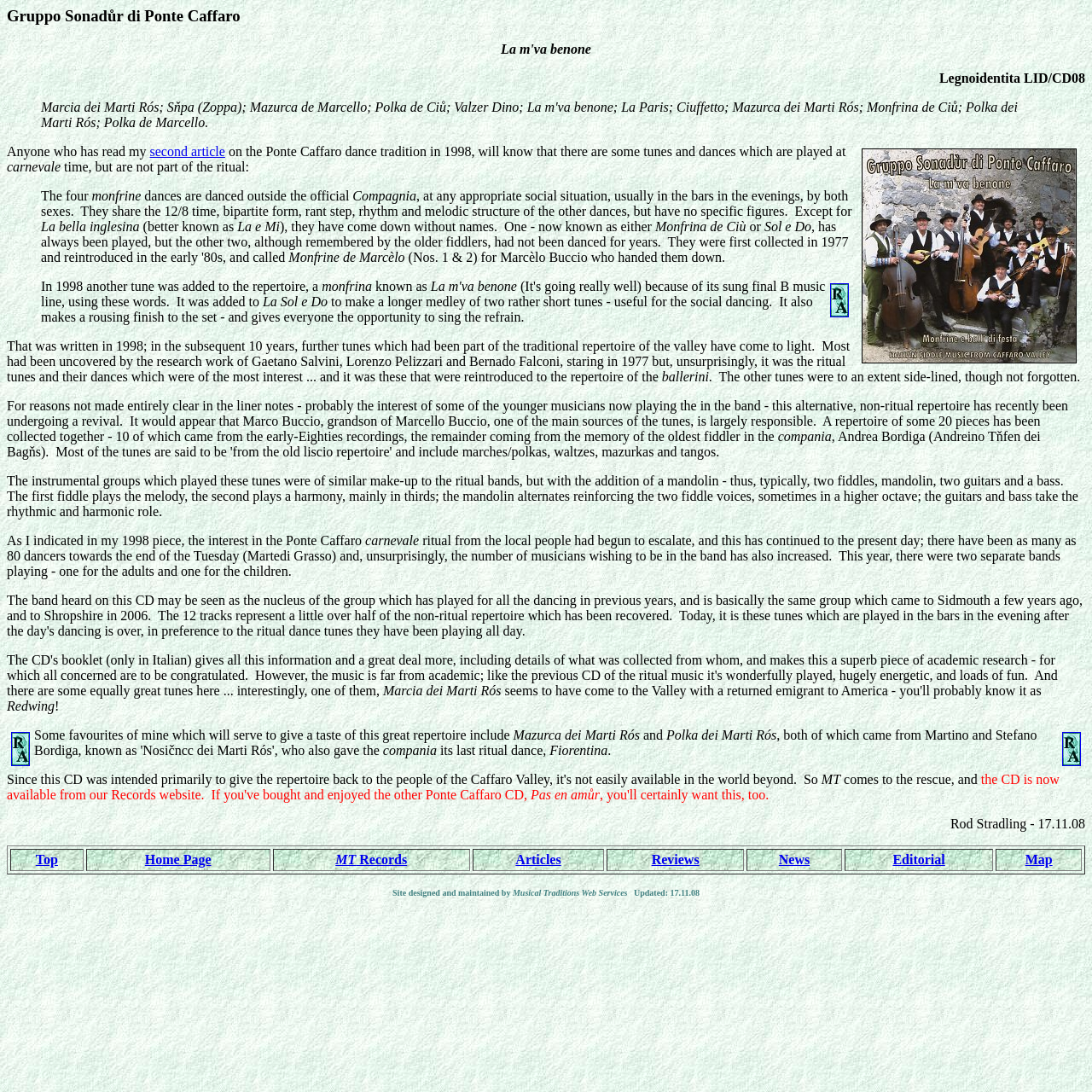Write a detailed summary of the webpage.

The webpage is about Gruppo Sonadůr di Ponte Caffaro, a traditional music and dance group from Italy. At the top of the page, there is a heading with the group's name. Below the heading, there is a cover picture of the group. 

The main content of the page is a long article about the group's history and music. The article is divided into several sections, each discussing a specific aspect of the group's tradition. There are several paragraphs of text, with some sections having blockquotes that provide additional information or quotes. 

Throughout the article, there are mentions of specific dances, such as "monfrine" and "carnevale", as well as musical pieces like "La Sol e Do" and "Mazurca dei Marti Rós". The article also discusses the group's revival of traditional music and dance, and the role of certain individuals in this process.

There are several images on the page, including a cover picture and several "play Sound Clip" buttons that allow users to listen to music samples. At the bottom of the page, there is a table with links to other sections of the website, including the home page, articles, reviews, and news. The page also has a footer with information about the website's design and maintenance.